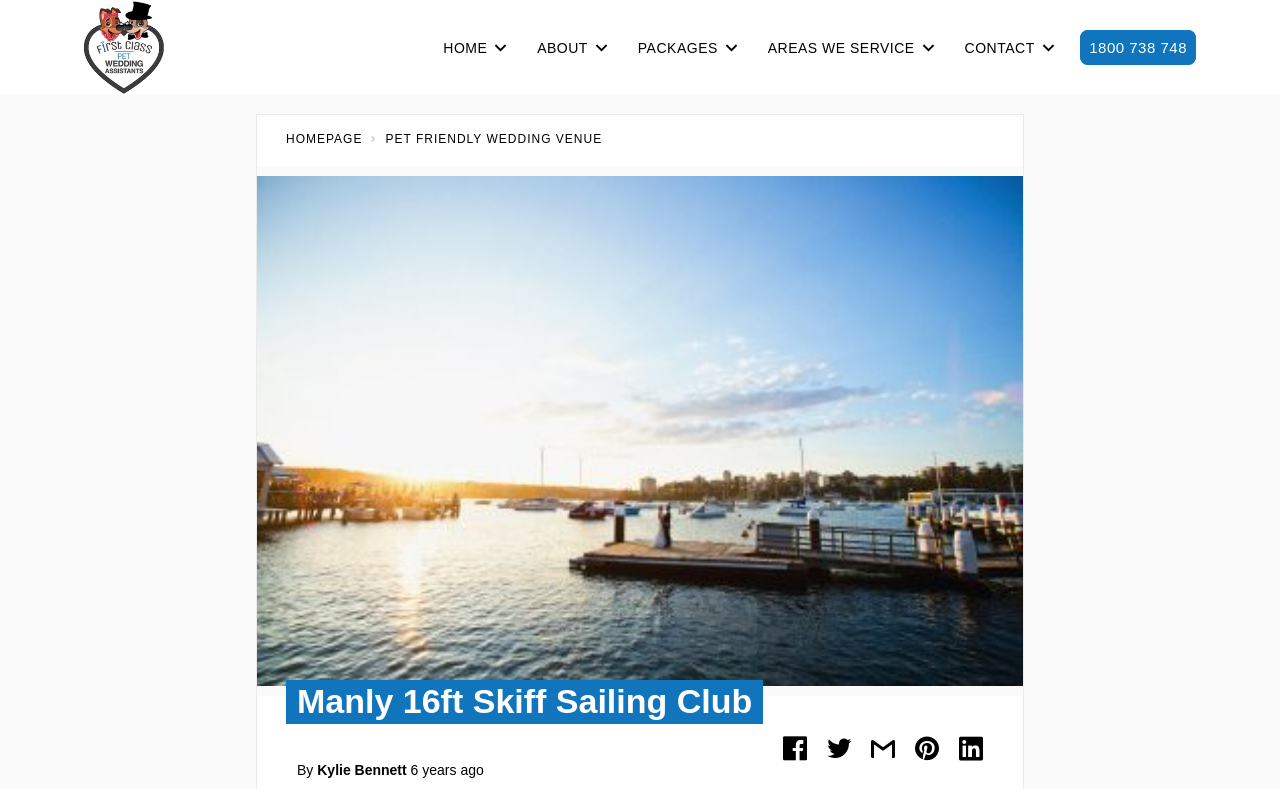Based on the element description: "title="First Class Pet Wedding Services"", identify the bounding box coordinates for this UI element. The coordinates must be four float numbers between 0 and 1, listed as [left, top, right, bottom].

[0.066, 0.001, 0.128, 0.119]